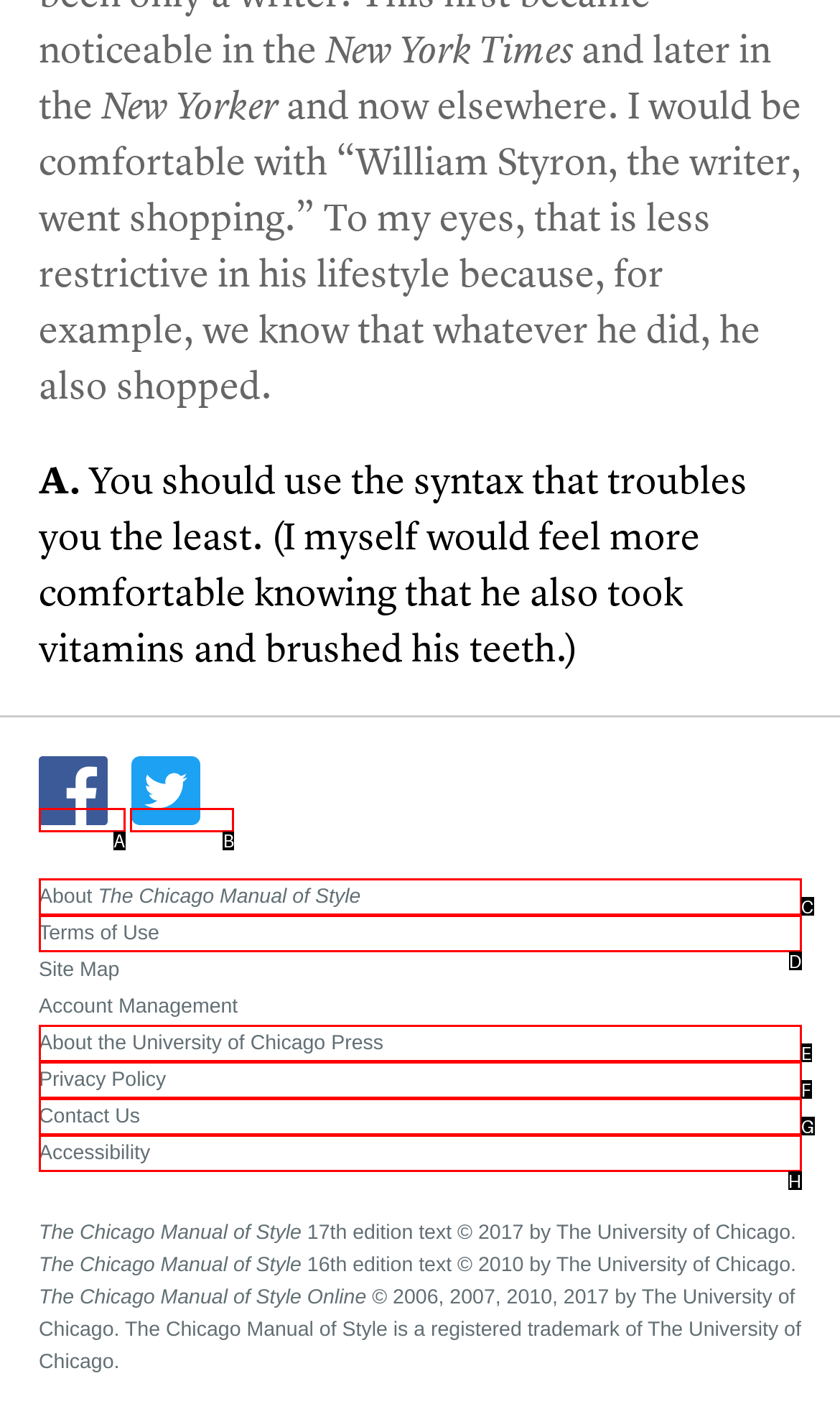Using the given description: Terms of Use, identify the HTML element that corresponds best. Answer with the letter of the correct option from the available choices.

D